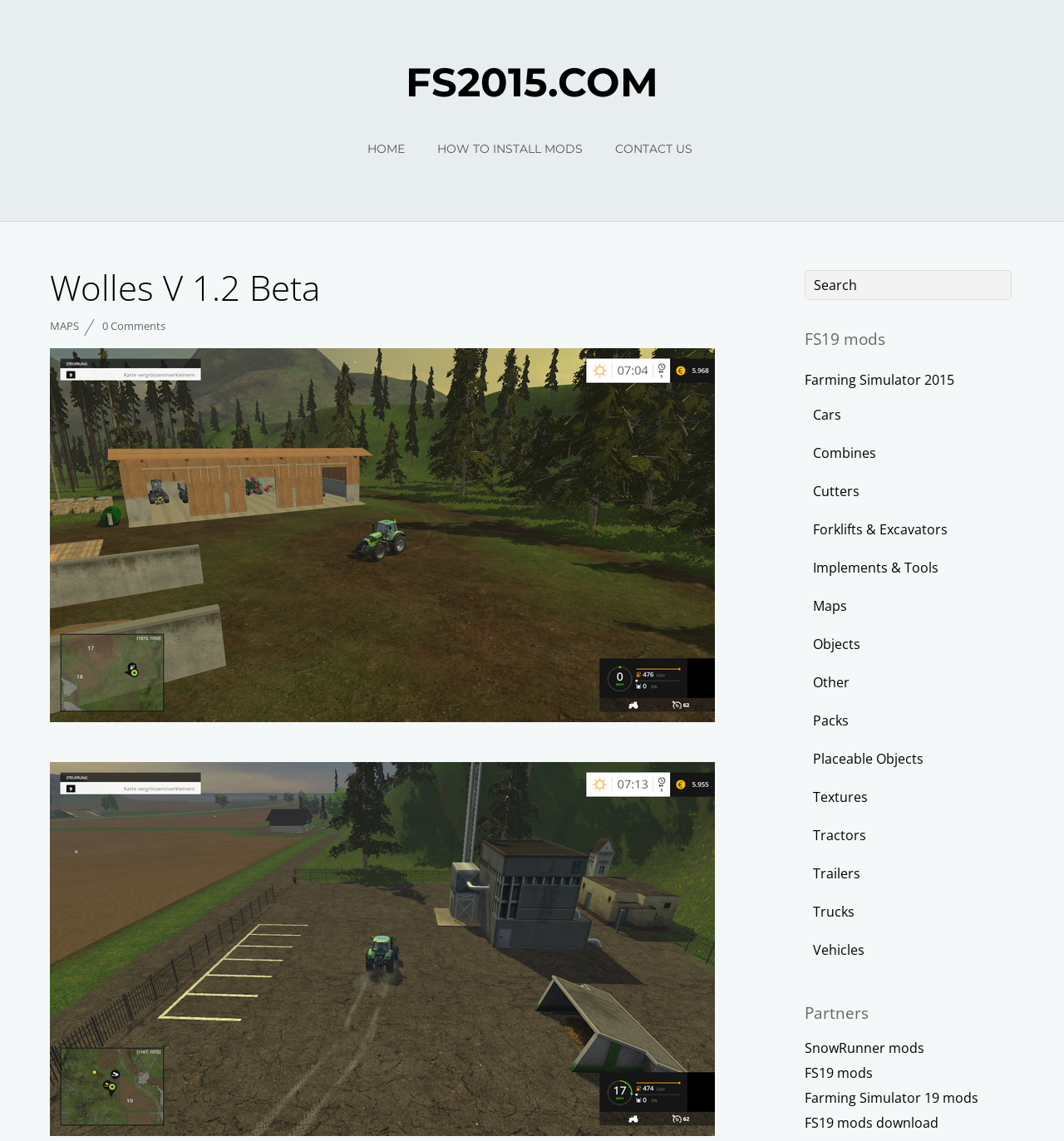Determine the bounding box of the UI element mentioned here: "contact.". The coordinates must be in the format [left, top, right, bottom] with values ranging from 0 to 1.

None